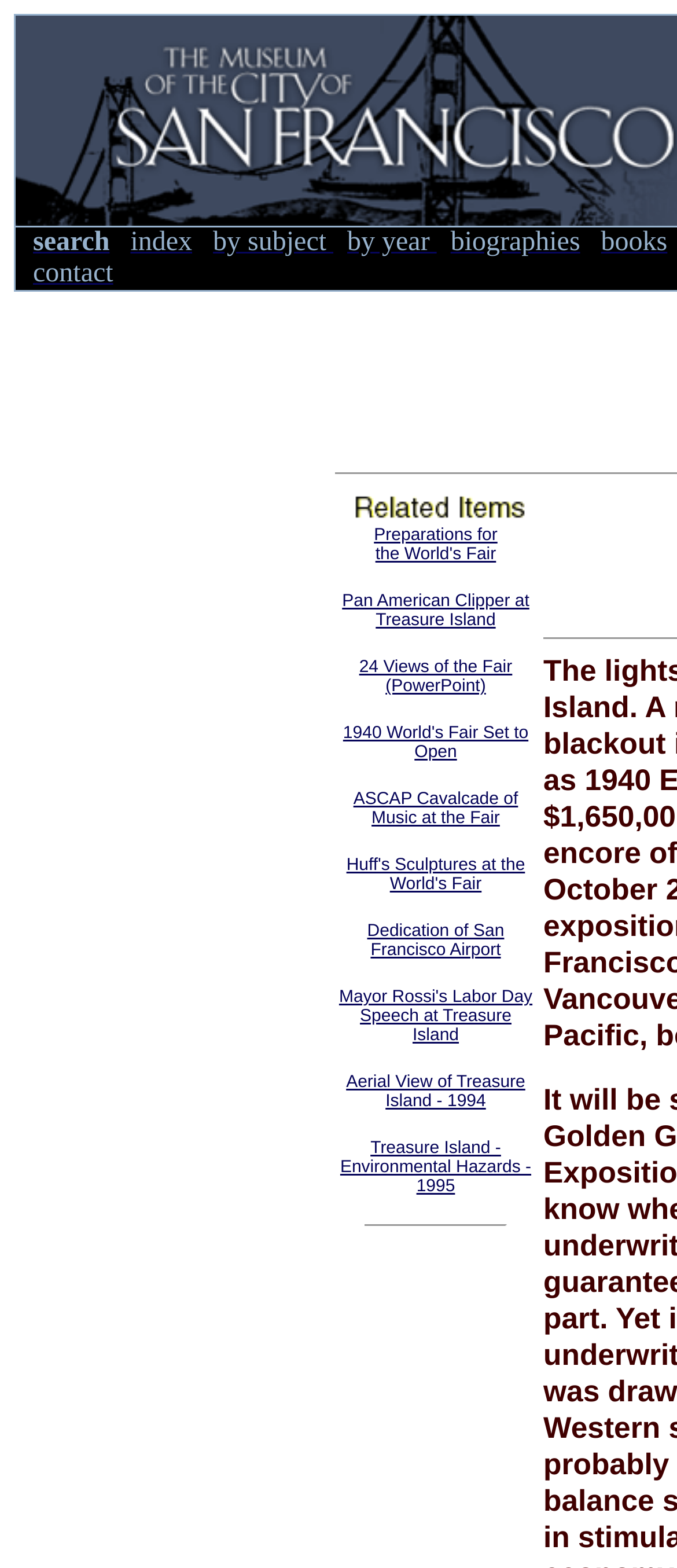Please locate the clickable area by providing the bounding box coordinates to follow this instruction: "go to index".

[0.193, 0.145, 0.284, 0.164]